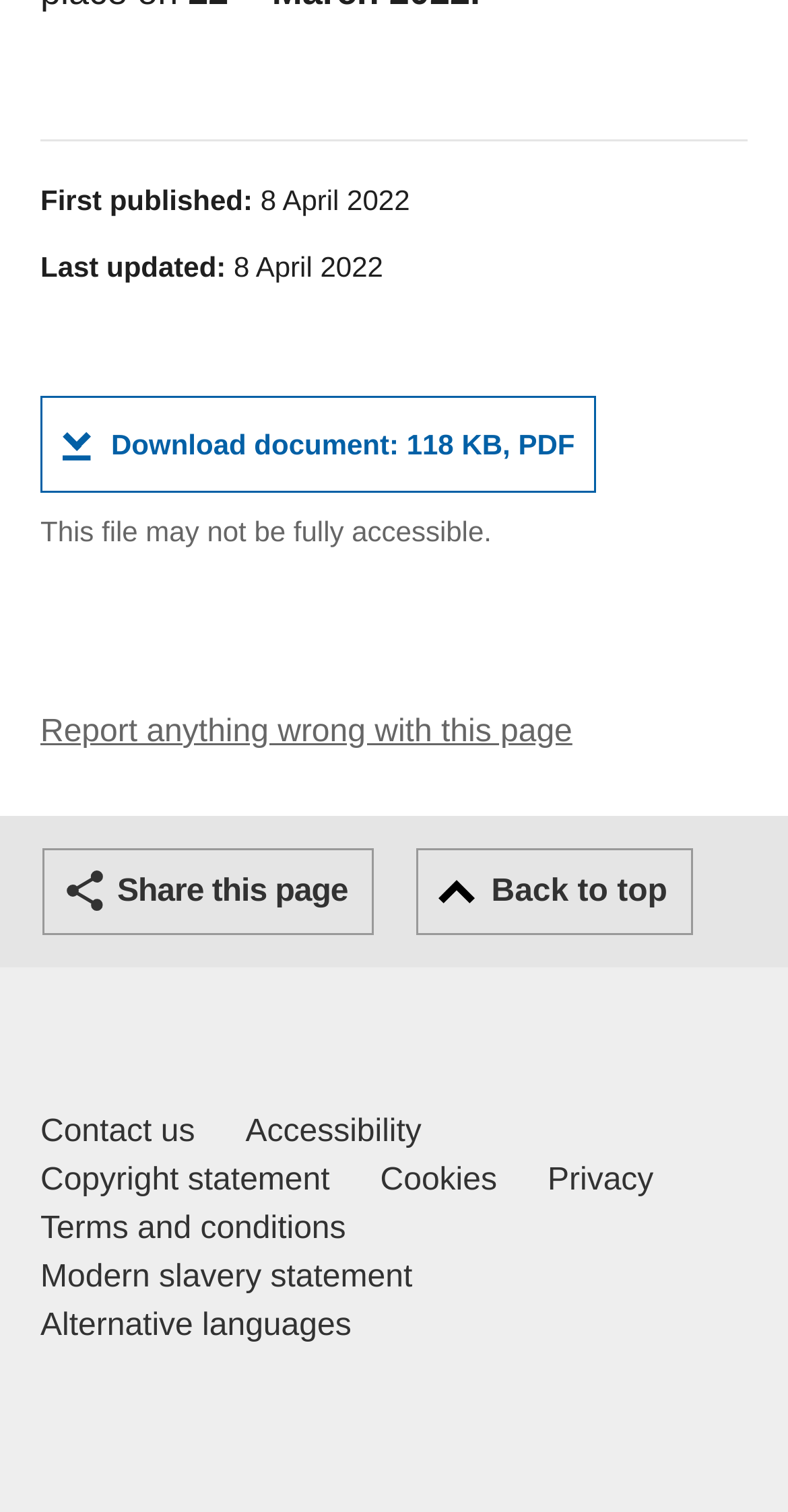Please identify the bounding box coordinates of the area I need to click to accomplish the following instruction: "Go back to top".

[0.529, 0.56, 0.88, 0.618]